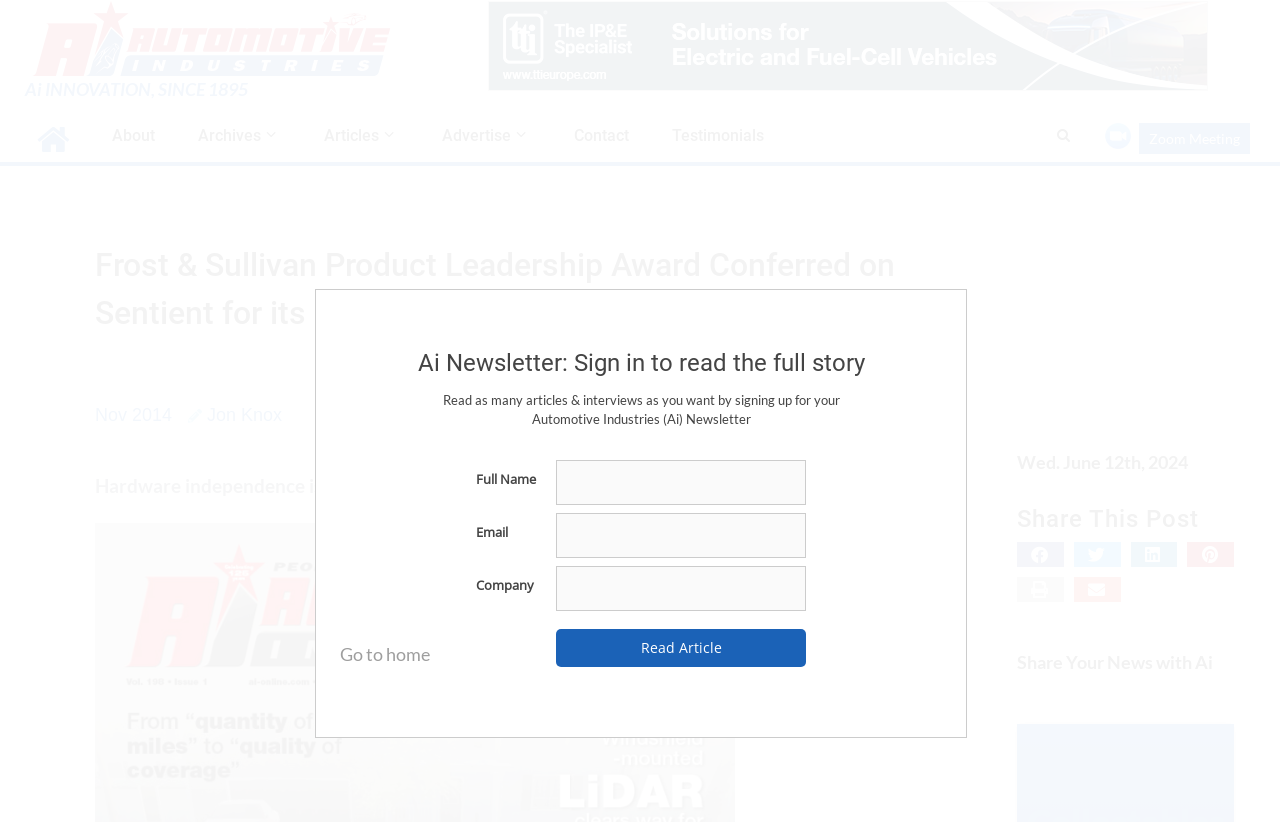Use a single word or phrase to answer the following:
What is the date of the article?

Nov 2014